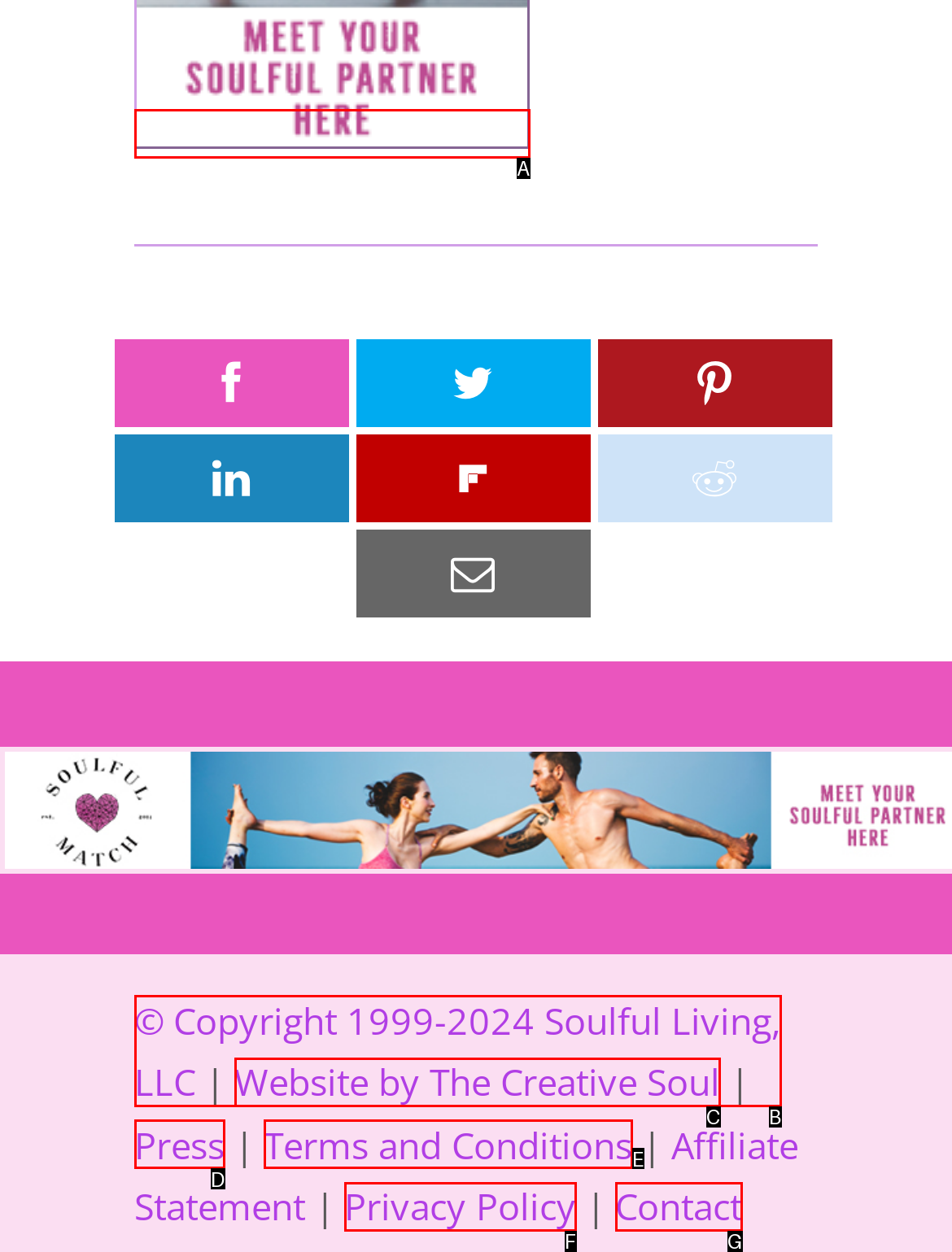Which option corresponds to the following element description: Contact?
Please provide the letter of the correct choice.

G